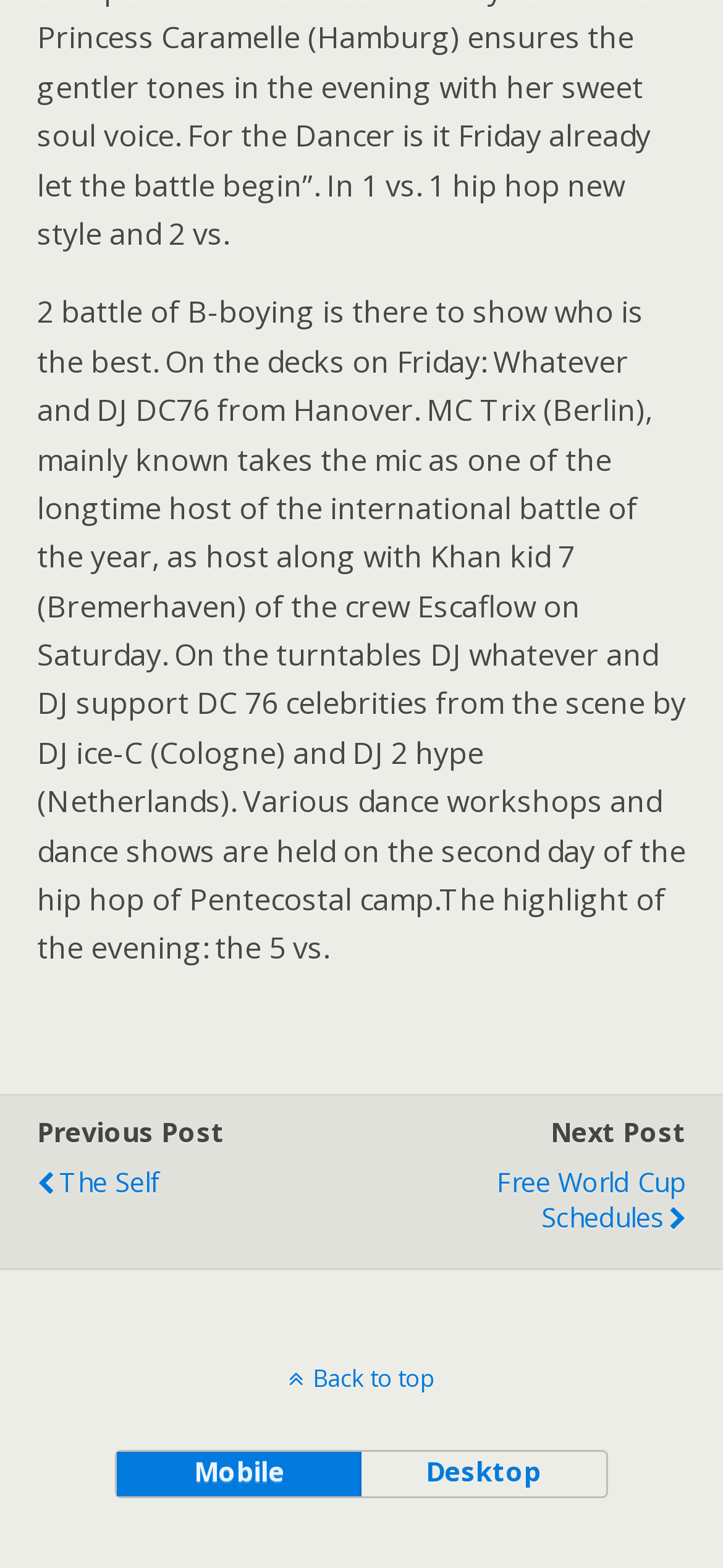Please find the bounding box coordinates in the format (top-left x, top-left y, bottom-right x, bottom-right y) for the given element description. Ensure the coordinates are floating point numbers between 0 and 1. Description: mobile

[0.163, 0.926, 0.5, 0.954]